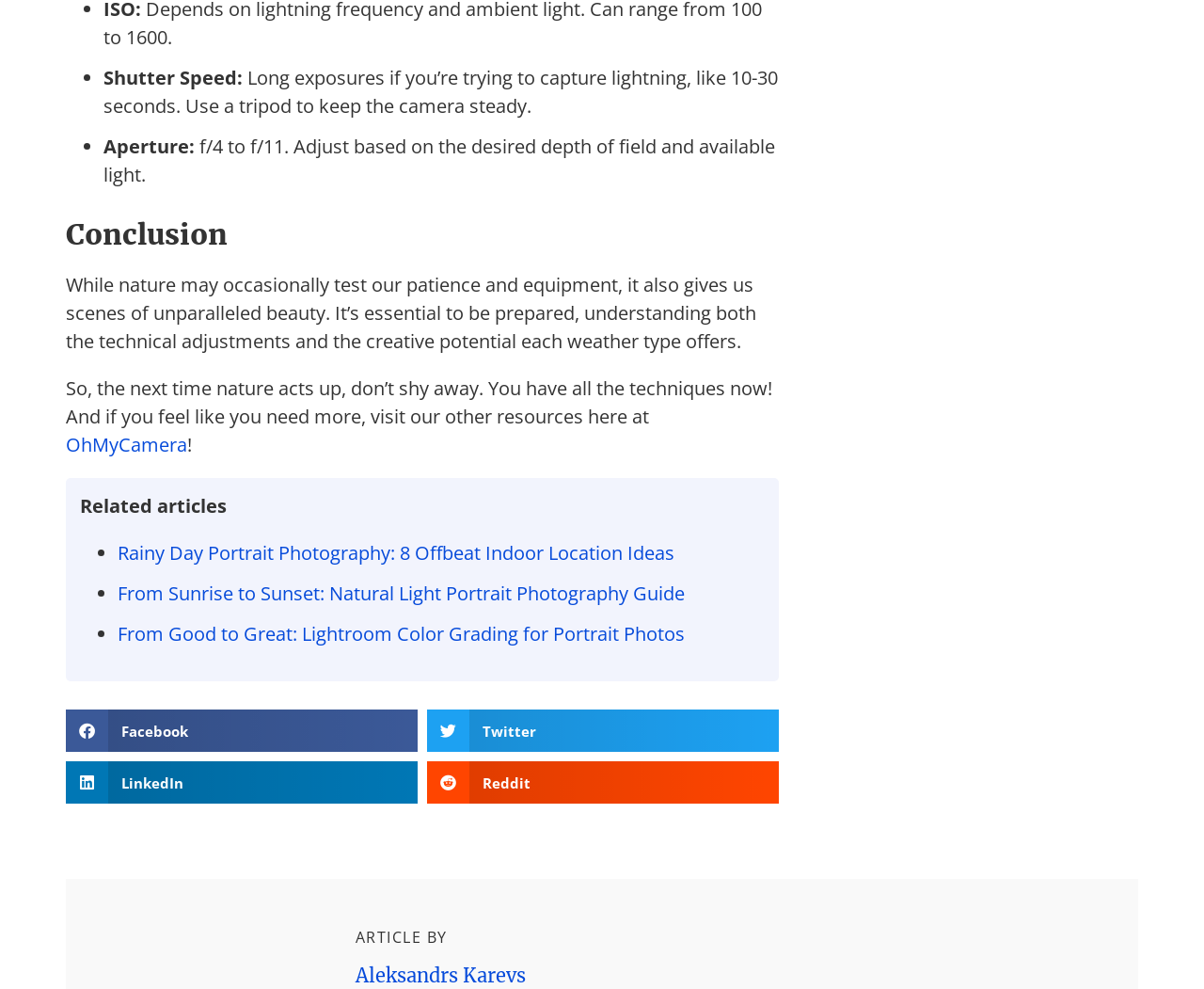What is the recommended shutter speed for capturing lightning?
Please use the image to provide an in-depth answer to the question.

According to the webpage, when trying to capture lightning, a shutter speed of 10-30 seconds is recommended, and it's also suggested to use a tripod to keep the camera steady.